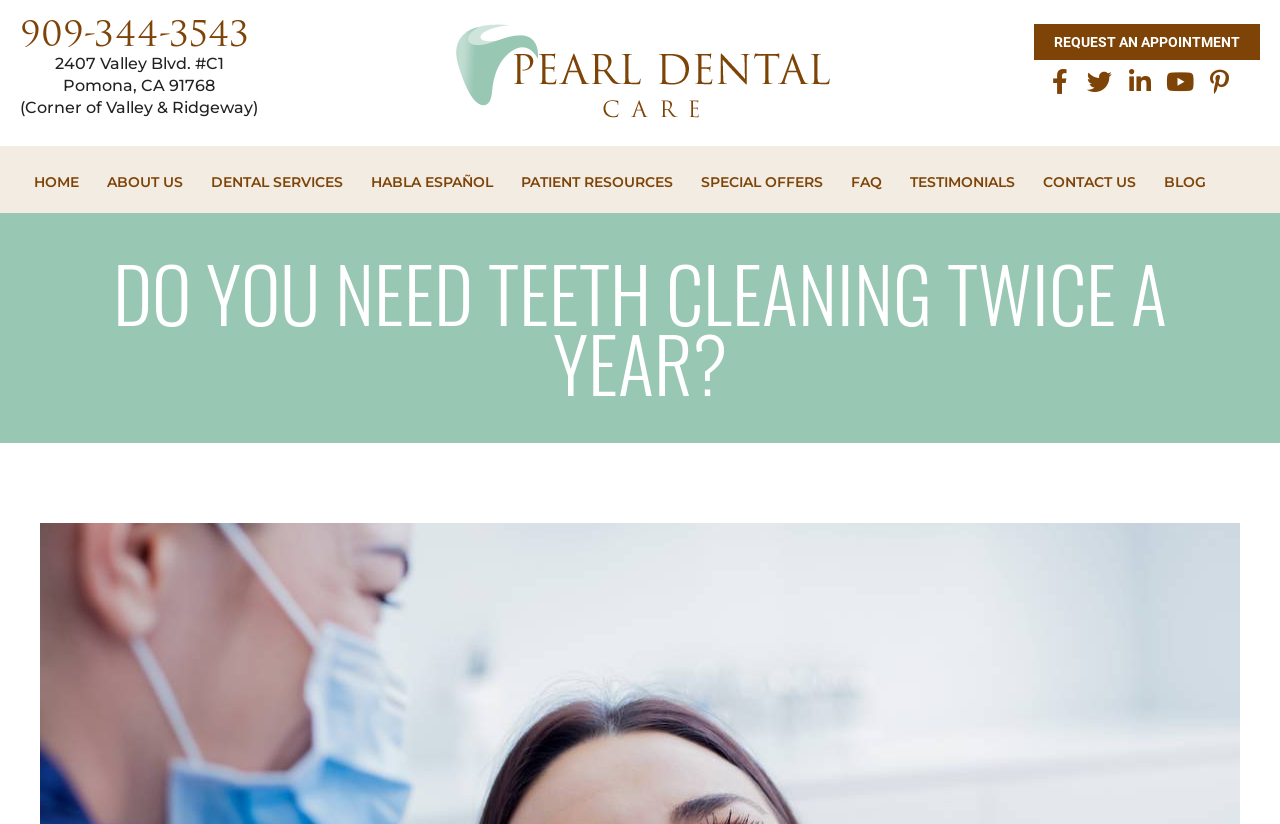What is the phone number of Pearl Dental Care?
Using the image as a reference, answer with just one word or a short phrase.

909-344-3543